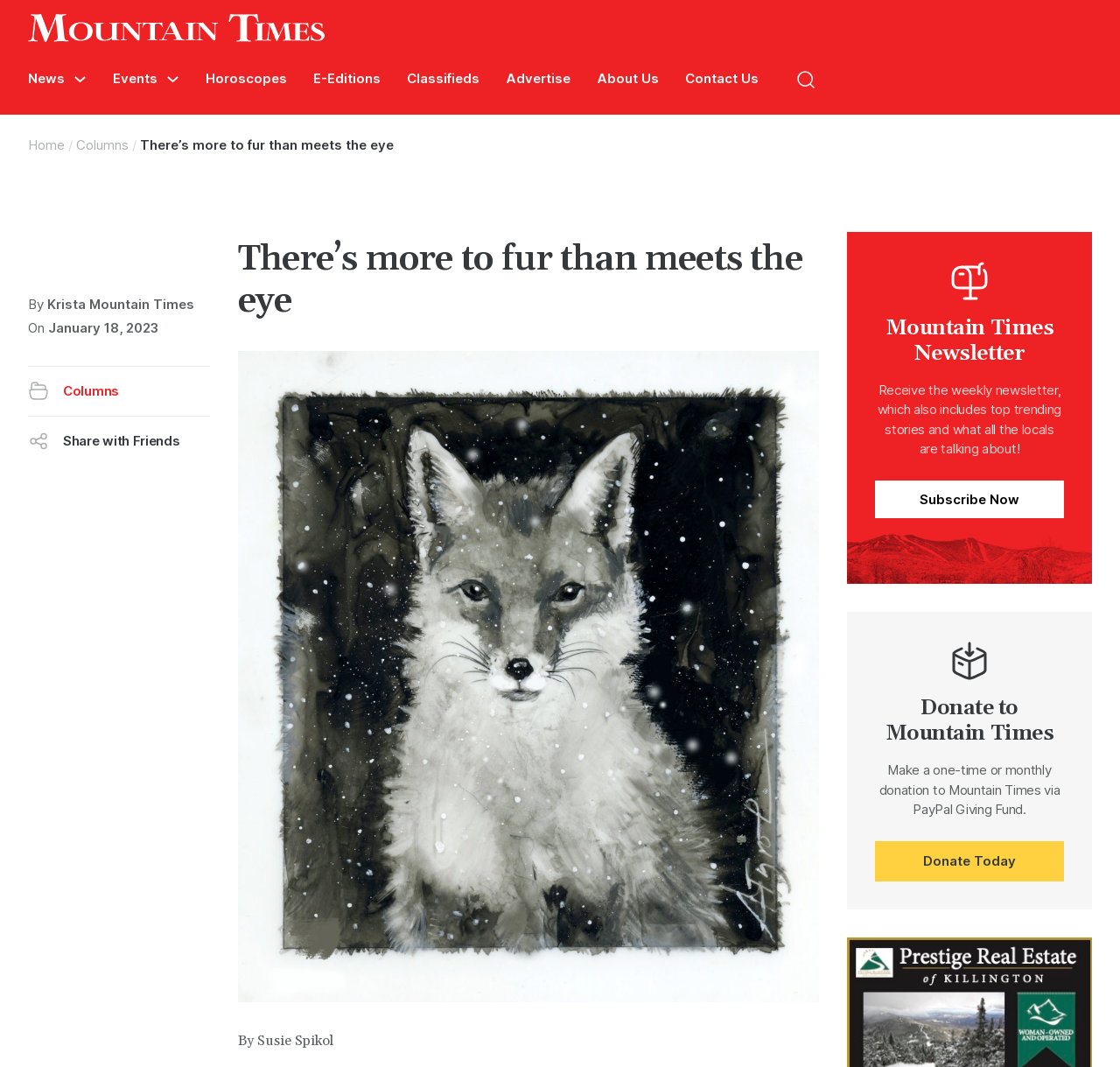What is the topic of the article?
Use the information from the screenshot to give a comprehensive response to the question.

The topic of the article is 'Fur' because the main heading of the article is 'There’s more to fur than meets the eye', which suggests that the article is discussing something related to fur.